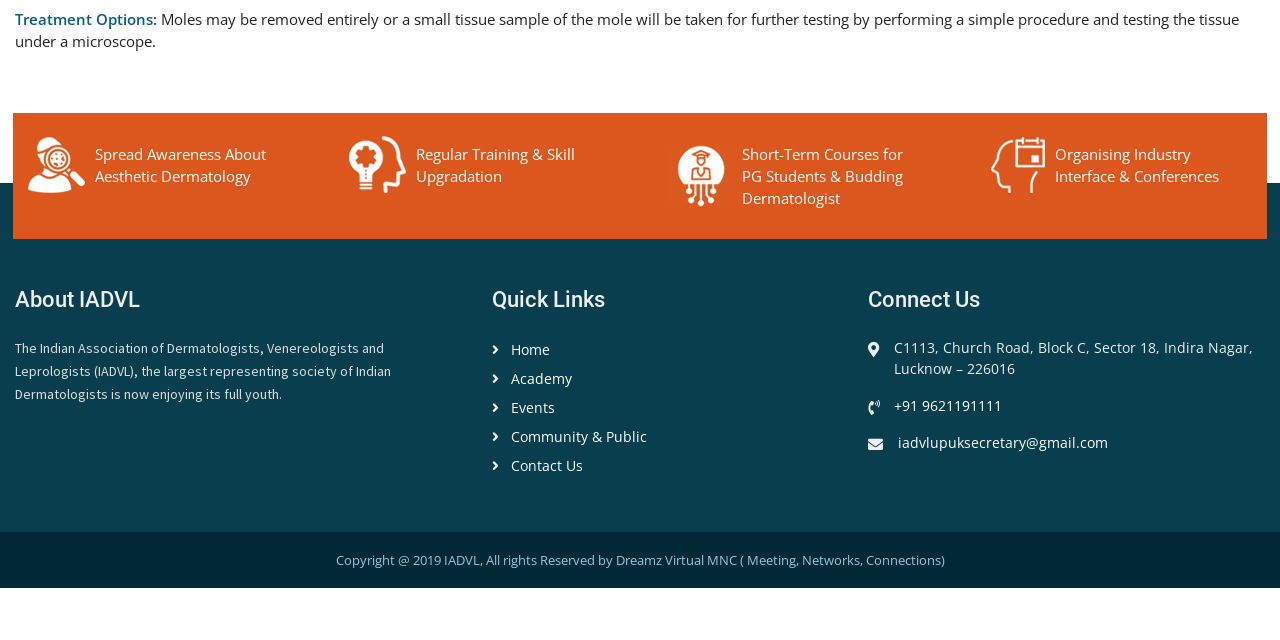Extract the bounding box coordinates of the UI element described by: "Community & Public". The coordinates should include four float numbers ranging from 0 to 1, e.g., [left, top, right, bottom].

[0.384, 0.668, 0.505, 0.697]